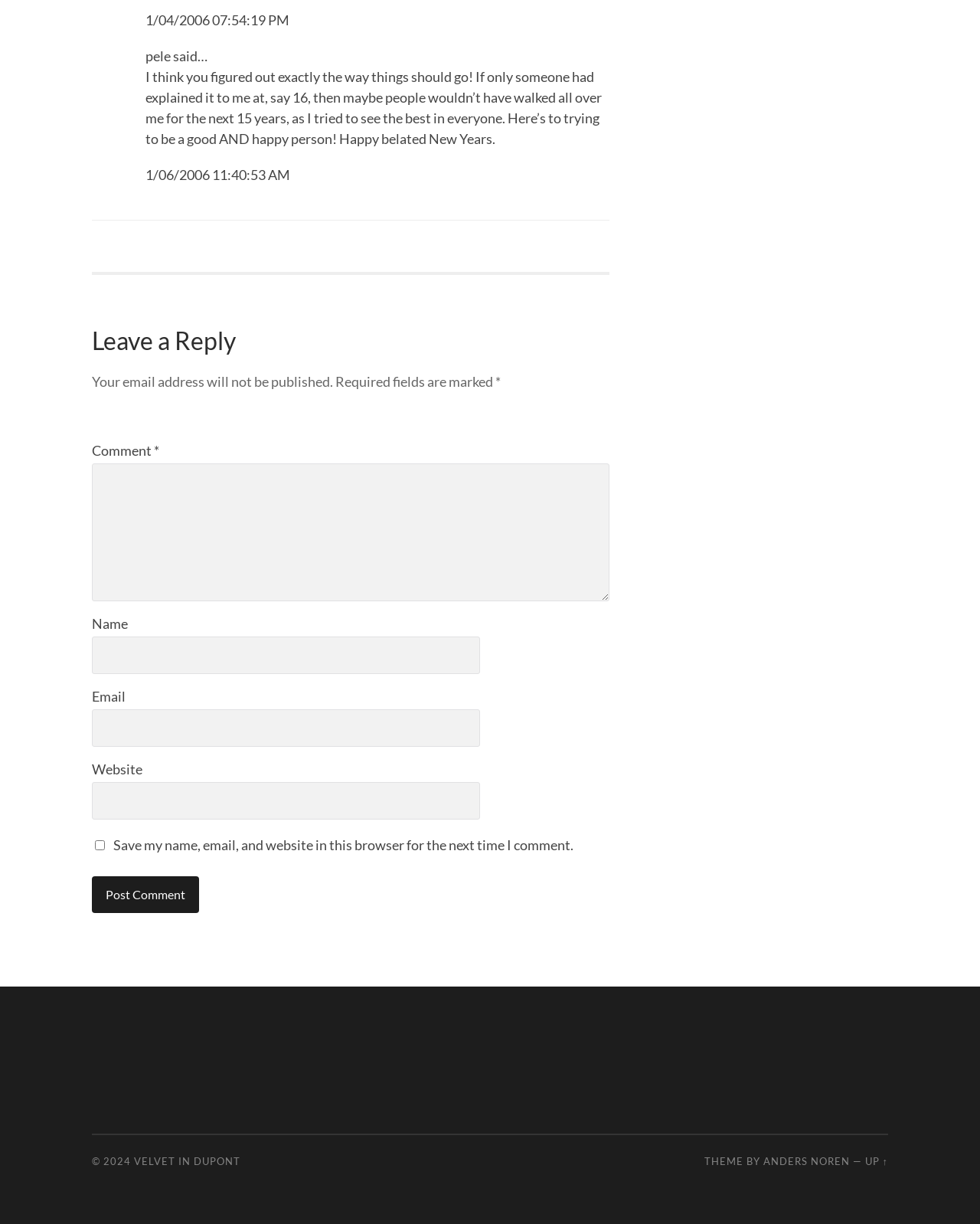Find the bounding box coordinates of the element to click in order to complete this instruction: "Go to the top of the page". The bounding box coordinates must be four float numbers between 0 and 1, denoted as [left, top, right, bottom].

[0.882, 0.944, 0.906, 0.954]